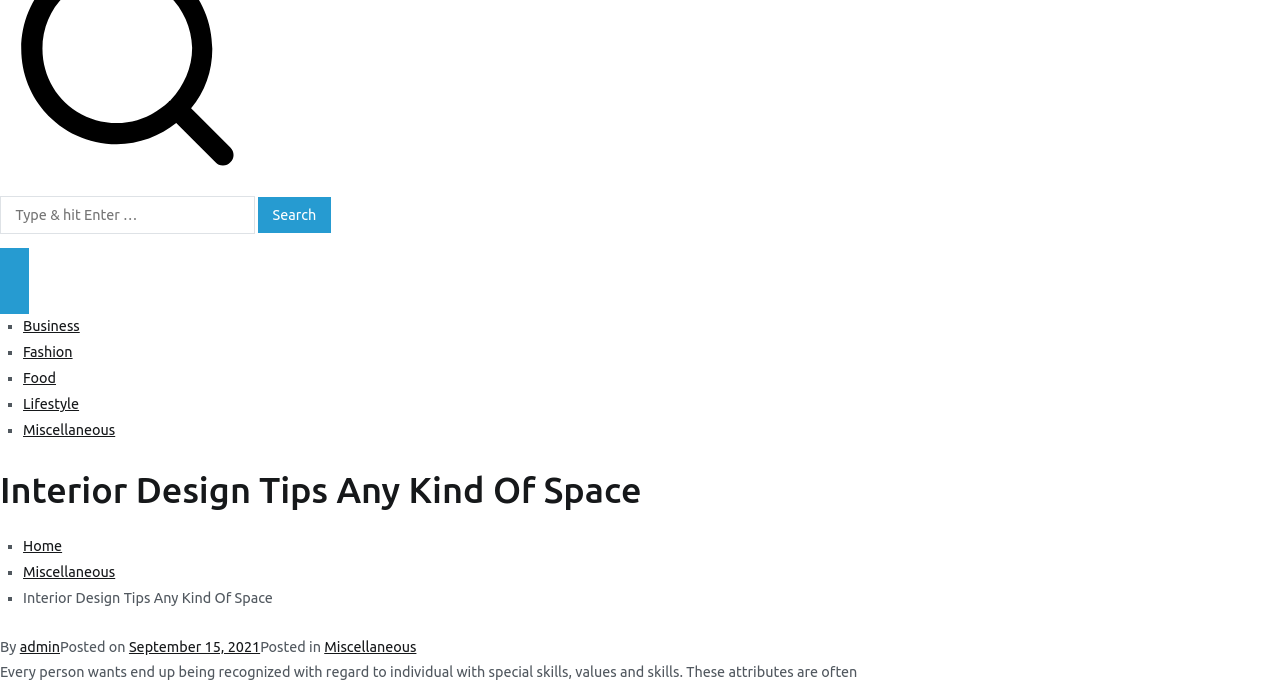Locate the bounding box coordinates of the element that should be clicked to fulfill the instruction: "Go to the Miscellaneous page".

[0.018, 0.62, 0.09, 0.643]